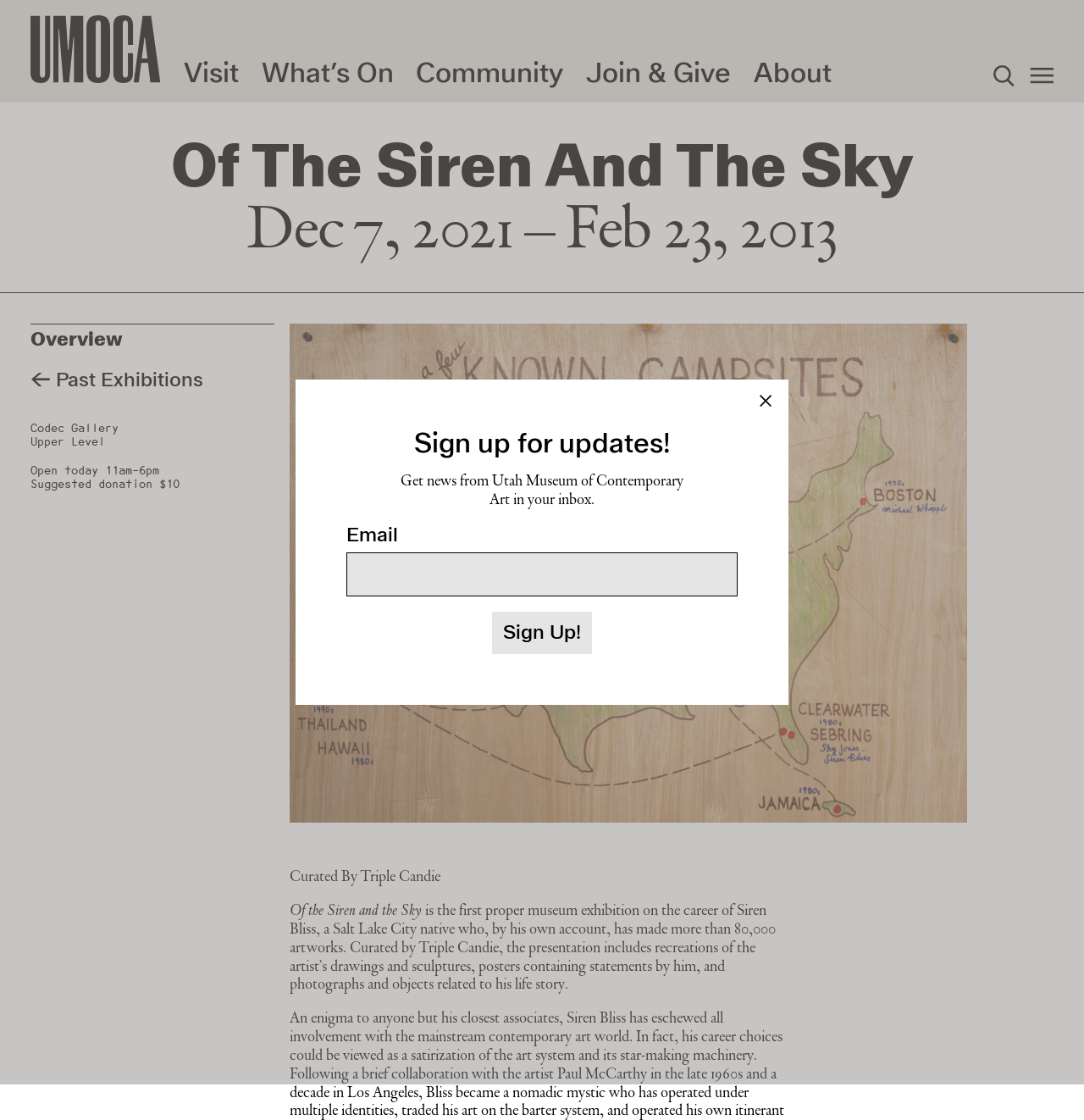Identify the bounding box coordinates of the specific part of the webpage to click to complete this instruction: "View the 'Artist Submissions' page".

[0.028, 0.011, 0.187, 0.029]